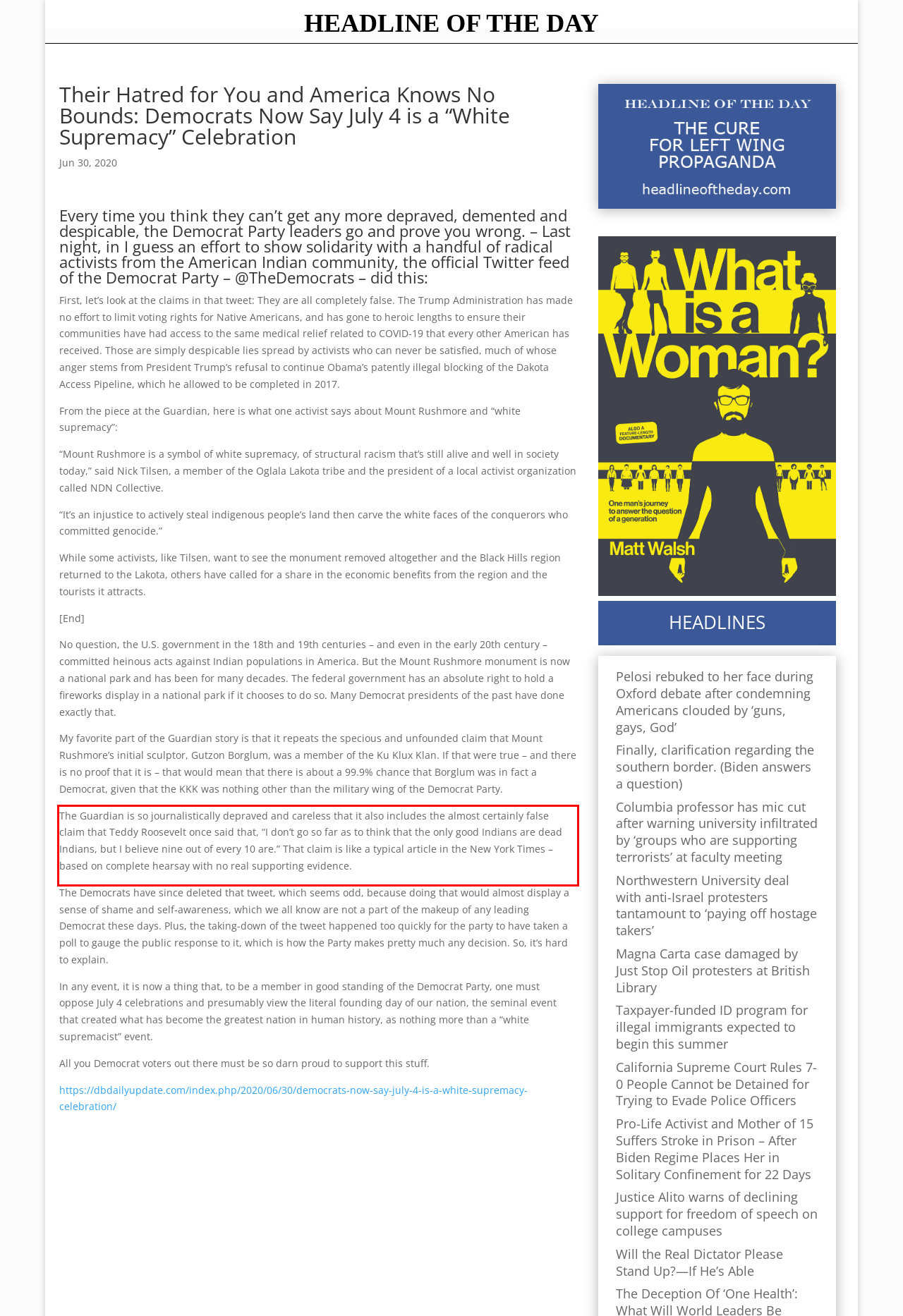Using the provided screenshot of a webpage, recognize and generate the text found within the red rectangle bounding box.

The Guardian is so journalistically depraved and careless that it also includes the almost certainly false claim that Teddy Roosevelt once said that, “I don’t go so far as to think that the only good Indians are dead Indians, but I believe nine out of every 10 are.” That claim is like a typical article in the New York Times – based on complete hearsay with no real supporting evidence.